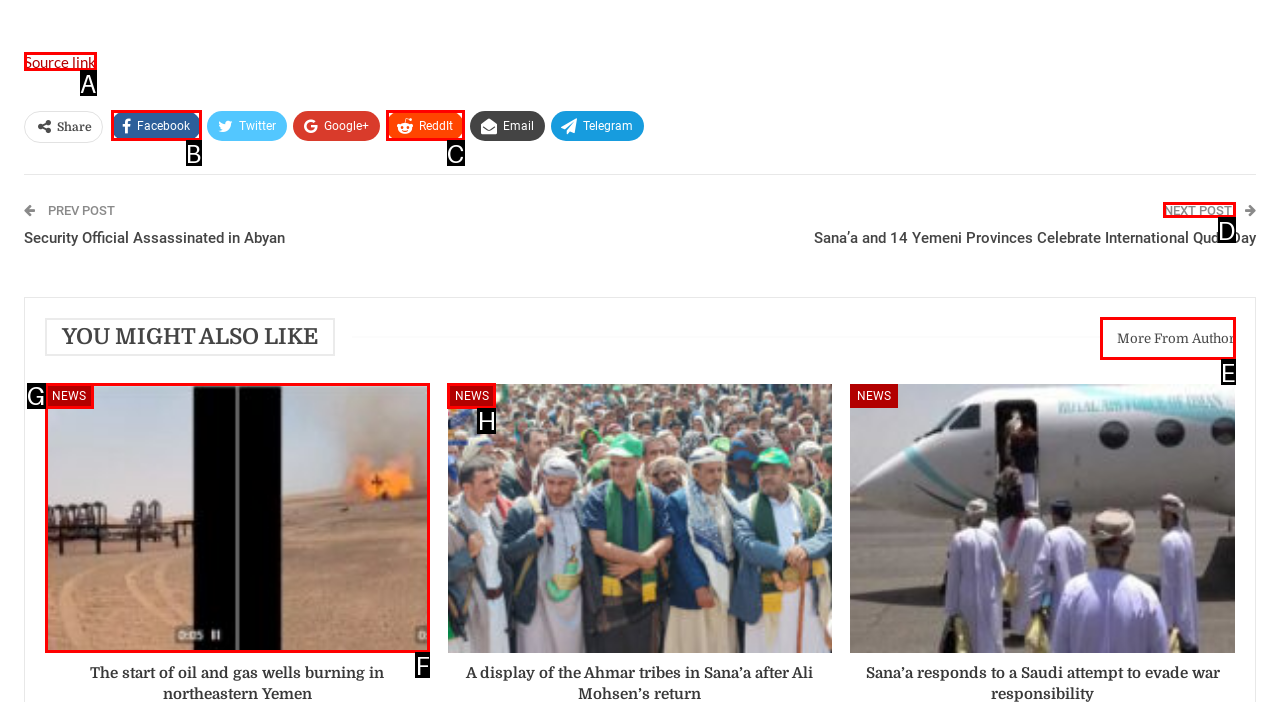Select the HTML element that needs to be clicked to carry out the task: Read next post
Provide the letter of the correct option.

D